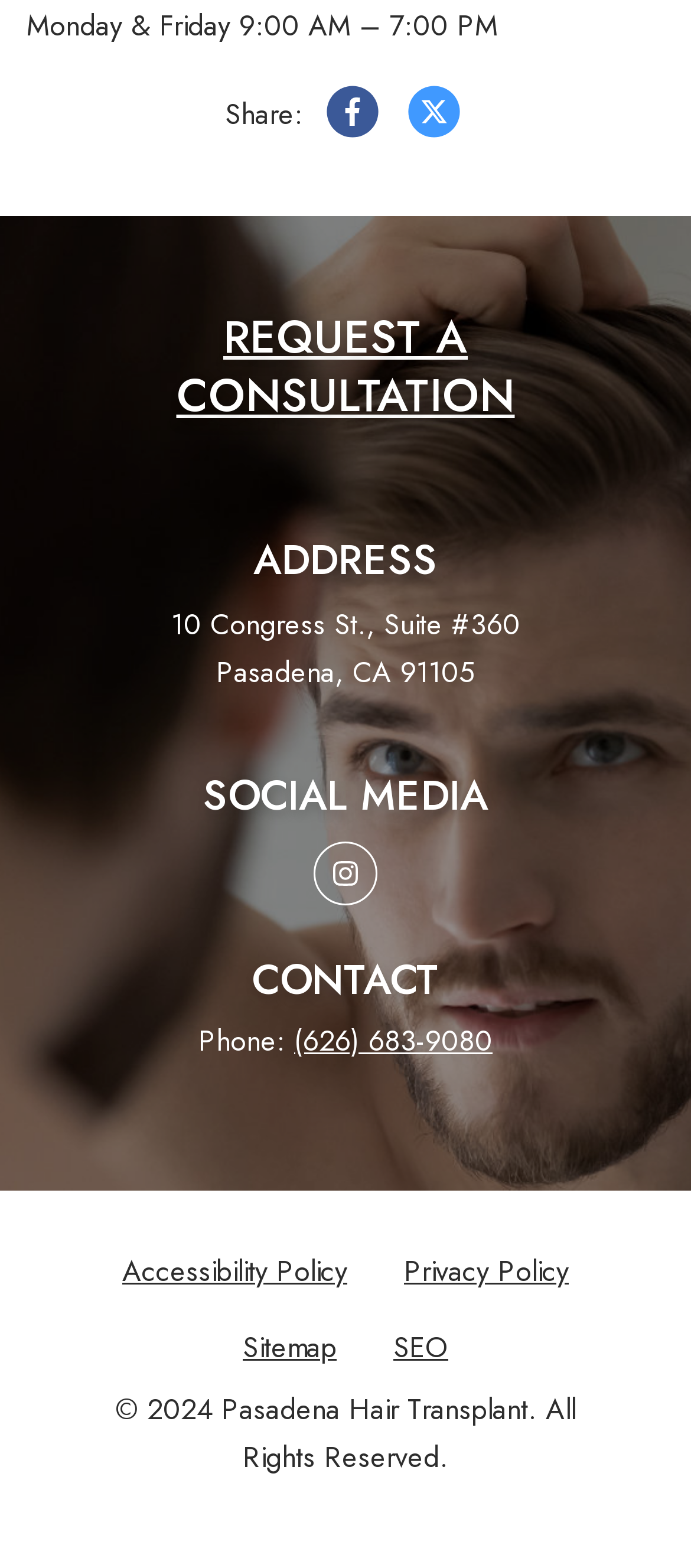Determine the bounding box coordinates for the area that should be clicked to carry out the following instruction: "View the accessibility policy".

[0.136, 0.786, 0.544, 0.835]